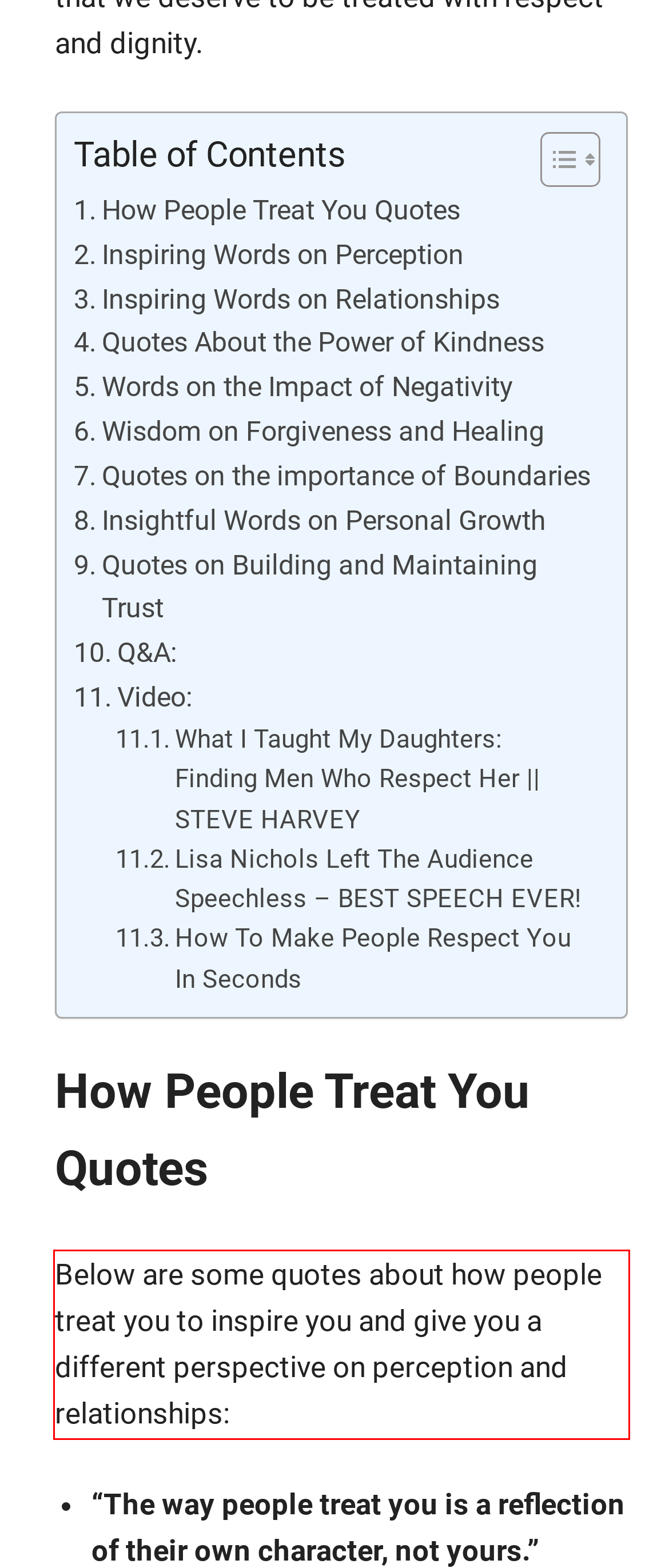Examine the screenshot of the webpage, locate the red bounding box, and generate the text contained within it.

Below are some quotes about how people treat you to inspire you and give you a different perspective on perception and relationships: